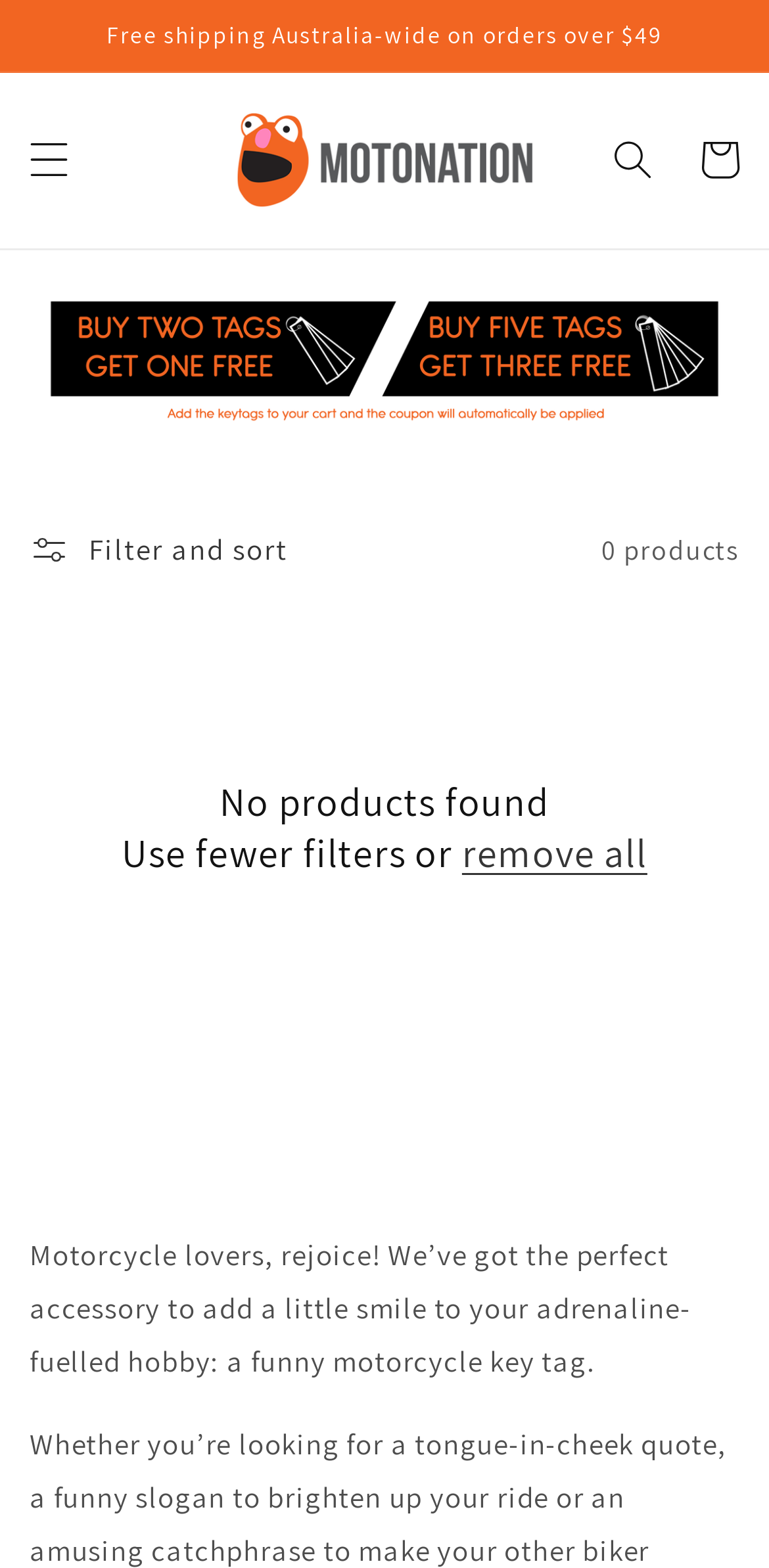Using the provided element description "aria-label="Menu"", determine the bounding box coordinates of the UI element.

[0.008, 0.075, 0.121, 0.13]